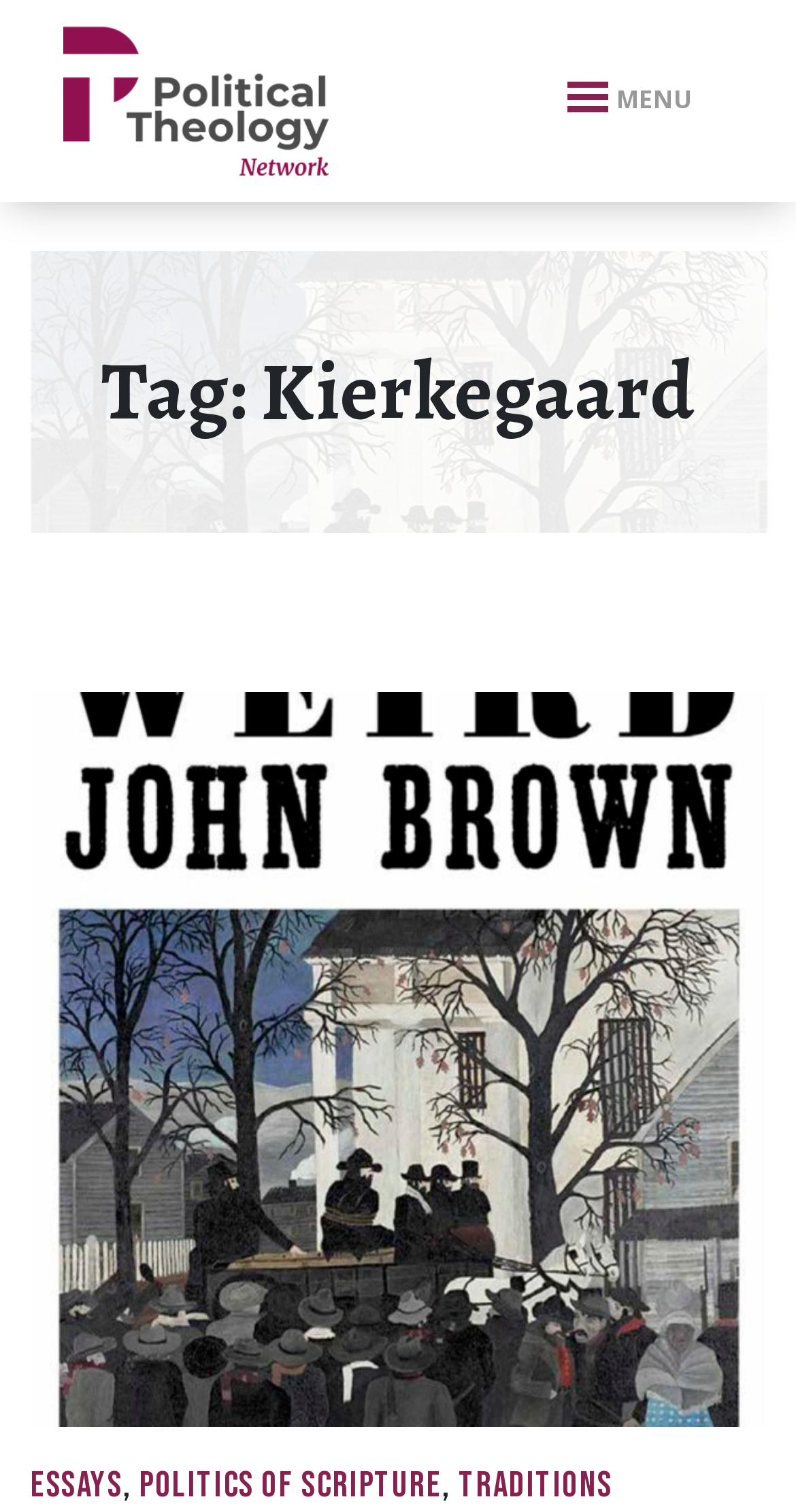Based on the element description Traditions, identify the bounding box of the UI element in the given webpage screenshot. The coordinates should be in the format (top-left x, top-left y, bottom-right x, bottom-right y) and must be between 0 and 1.

[0.576, 0.968, 0.769, 0.996]